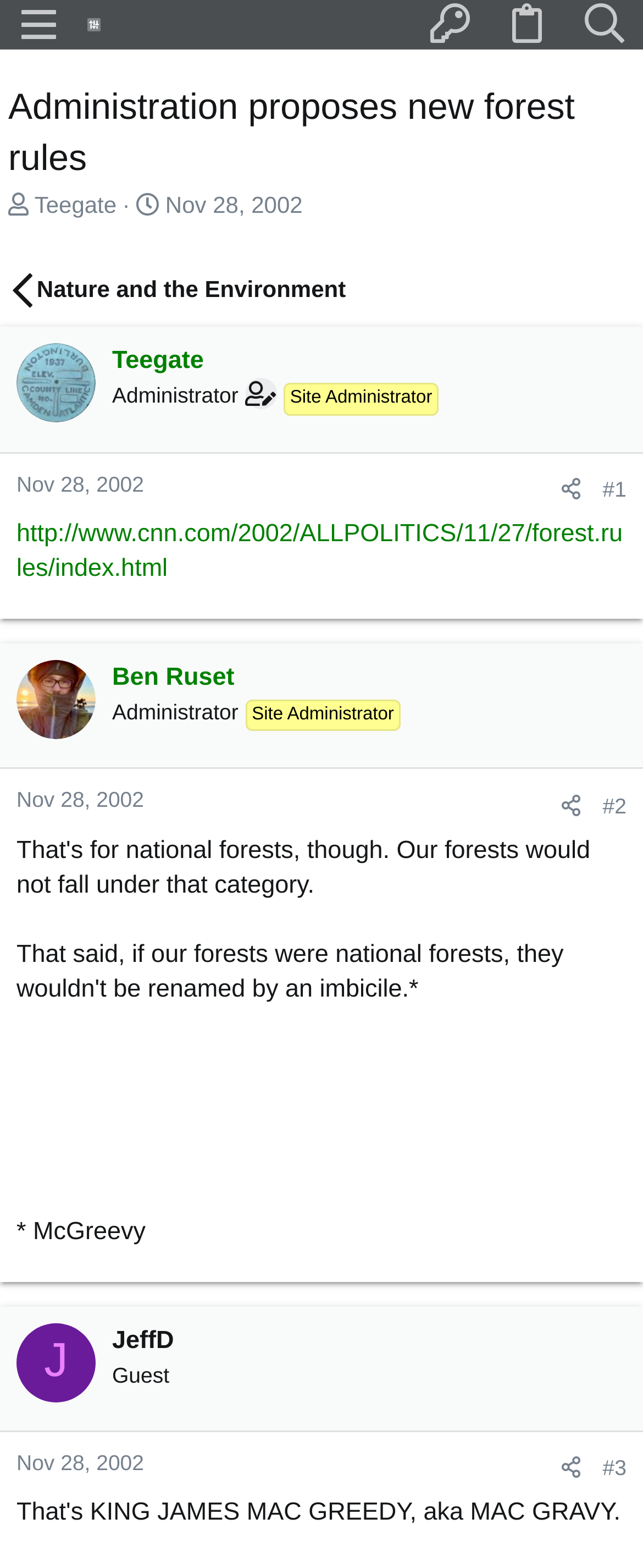Describe all visible elements and their arrangement on the webpage.

This webpage appears to be a forum discussion page, specifically a thread about the administration's proposal of new forest rules. At the top, there is a link to "NJPB Forums" accompanied by an image, and a search textbox is located at the top right corner. The main title of the page, "Administration proposes new forest rules", is displayed prominently in the middle of the top section.

Below the title, there is a section with information about the thread starter, Teegate, including the start date and time of the thread. A link to the category "Nature and the Environment" is also present.

The main content of the page is divided into several sections, each representing a post in the discussion thread. Each post includes the username and profile picture of the poster, as well as the date and time of the post. The posts are arranged in a vertical sequence, with the most recent post at the bottom.

The first post is from Teegate, the thread starter, and includes a link to the original article from CNN. The subsequent posts are from other users, including Ben Ruset, JeffD, and others, each with their own profile picture and posting information.

There are also links to share each post and to navigate to specific posts in the thread, denoted by "#1", "#2", and "#3".